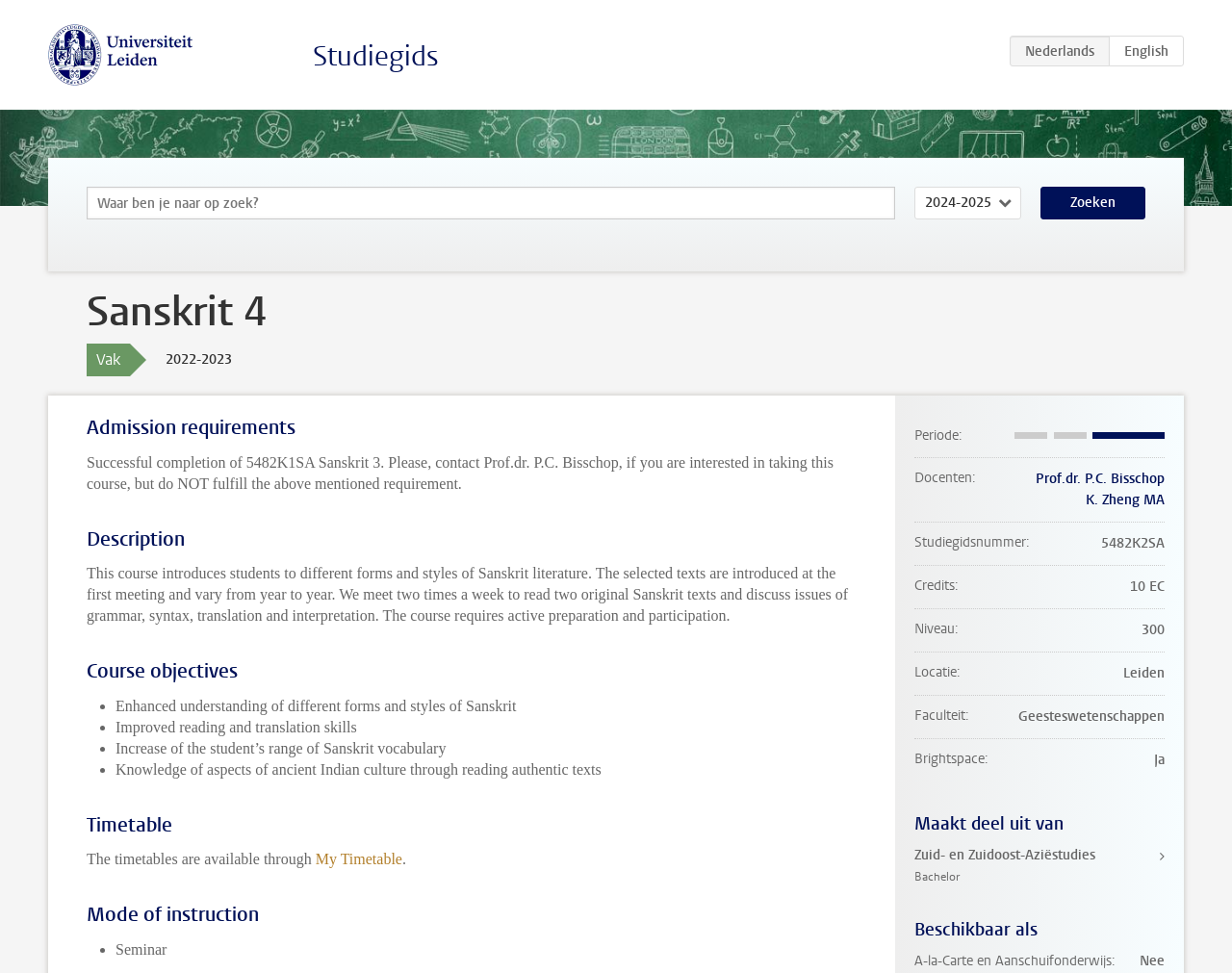By analyzing the image, answer the following question with a detailed response: How many credits is the course worth?

The number of credits the course is worth can be found in the section 'Credits', which is located in the description list. It is written as '10 EC'.